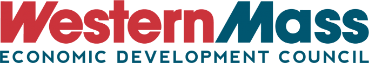What colors are used in the logo?
Carefully examine the image and provide a detailed answer to the question.

The logo is designed with a bold and modern aesthetic, showcasing 'WesternMass' in a vibrant red and deep teal color scheme, which conveys a sense of dynamism and regional pride.